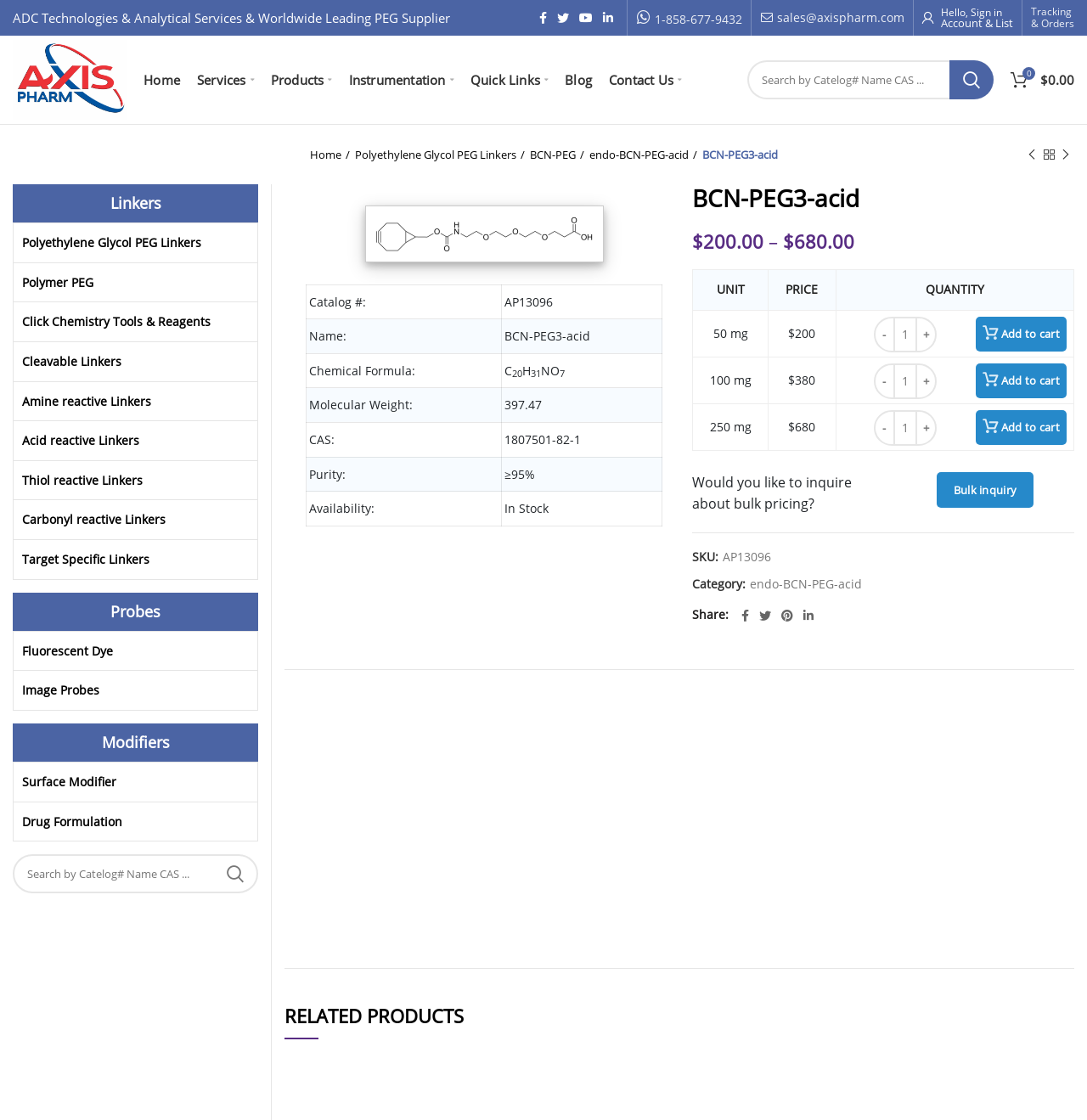Using the element description: "Blog", determine the bounding box coordinates. The coordinates should be in the format [left, top, right, bottom], with values between 0 and 1.

[0.512, 0.056, 0.552, 0.086]